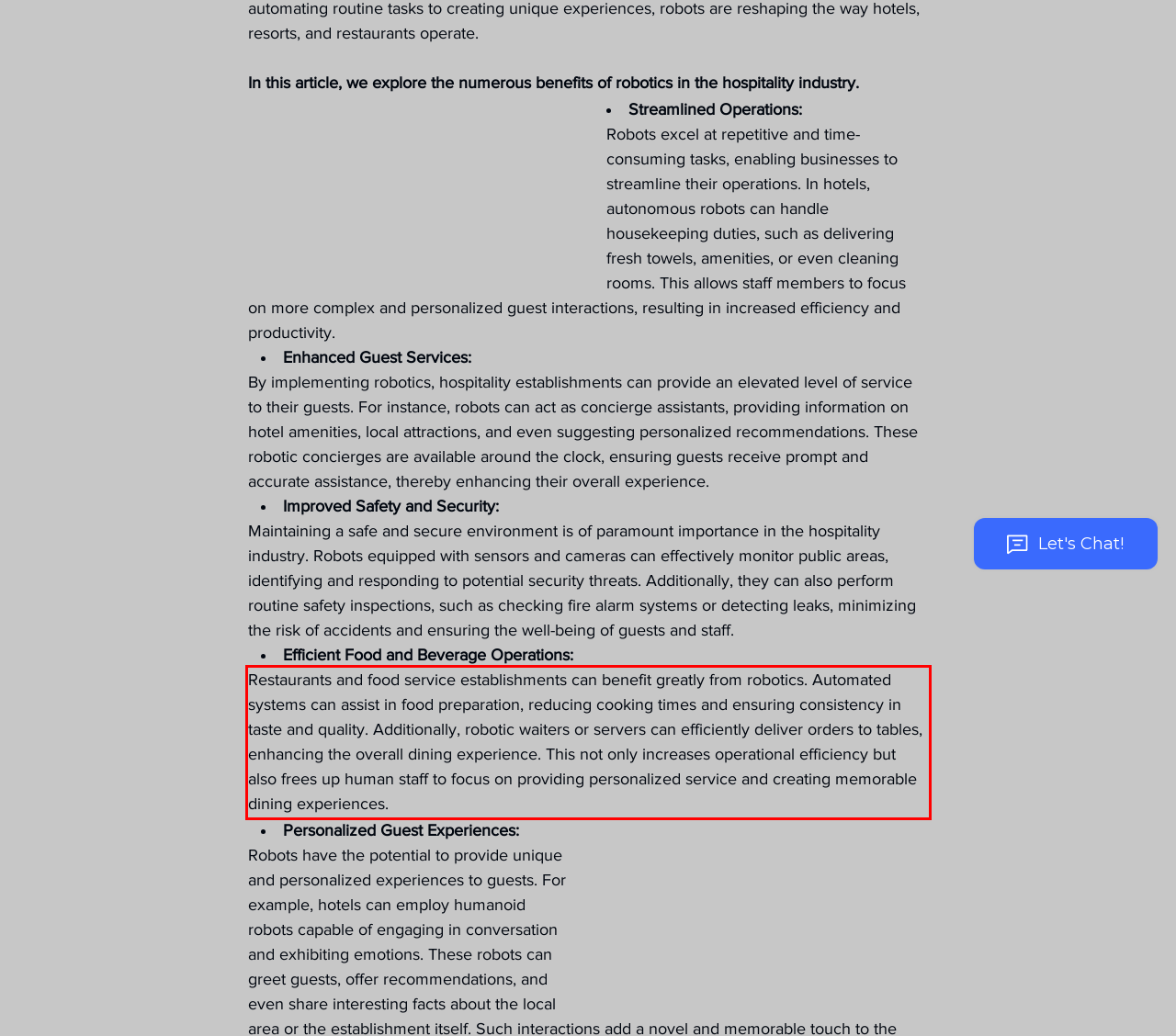Observe the screenshot of the webpage, locate the red bounding box, and extract the text content within it.

Restaurants and food service establishments can benefit greatly from robotics. Automated systems can assist in food preparation, reducing cooking times and ensuring consistency in taste and quality. Additionally, robotic waiters or servers can efficiently deliver orders to tables, enhancing the overall dining experience. This not only increases operational efficiency but also frees up human staff to focus on providing personalized service and creating memorable dining experiences.